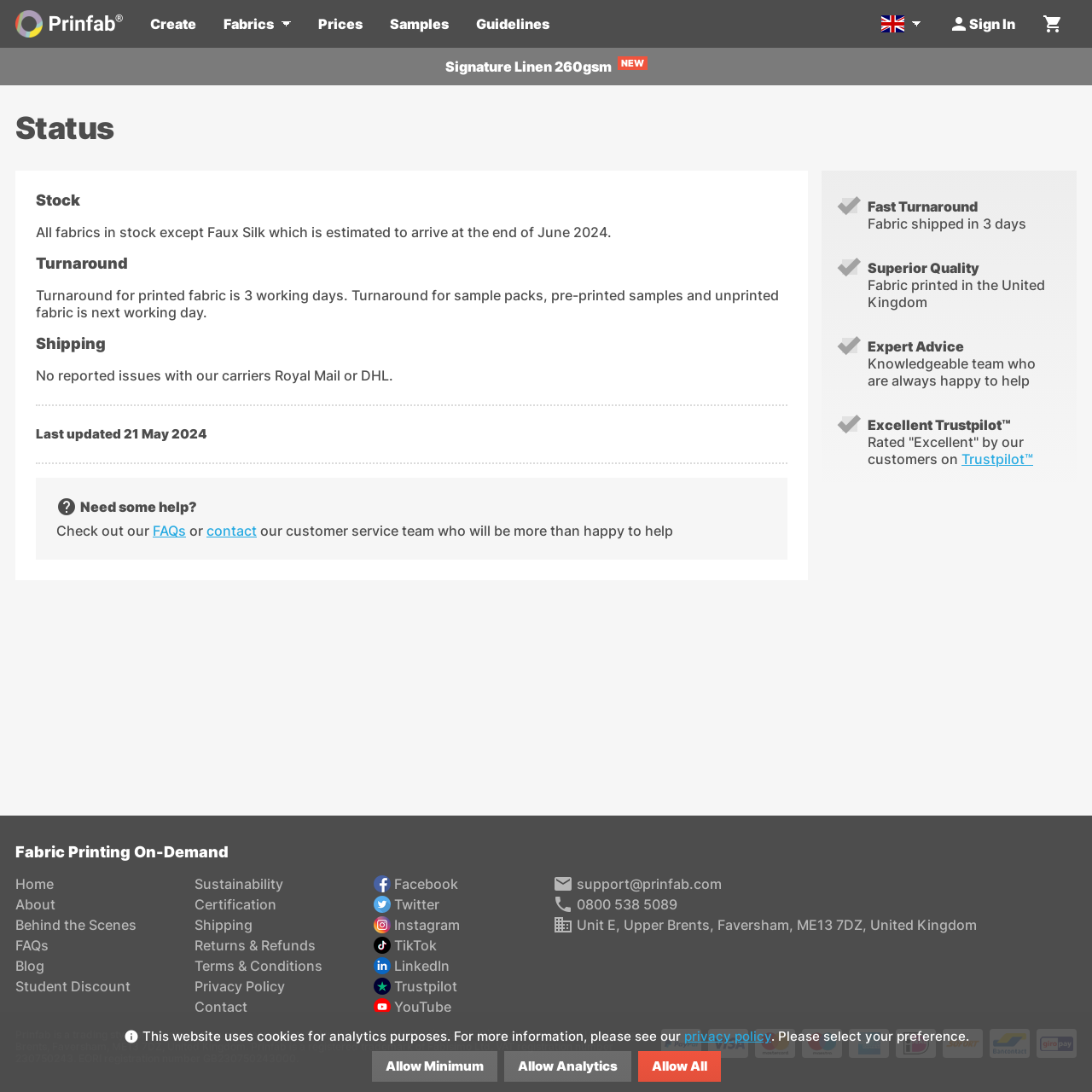Please identify the bounding box coordinates of the element that needs to be clicked to execute the following command: "Go to FAQs". Provide the bounding box using four float numbers between 0 and 1, formatted as [left, top, right, bottom].

[0.14, 0.478, 0.17, 0.494]